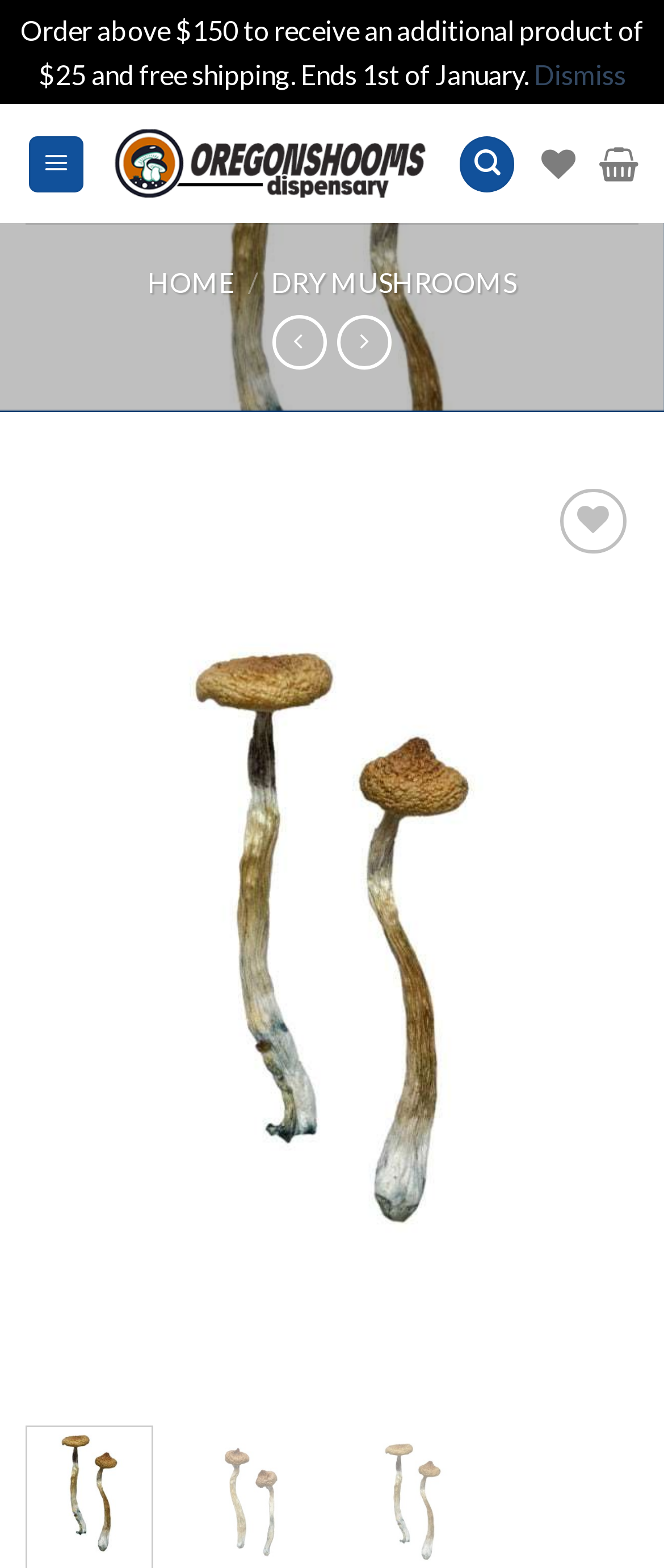Find and provide the bounding box coordinates for the UI element described with: "Add to wishlist".

[0.813, 0.365, 0.936, 0.405]